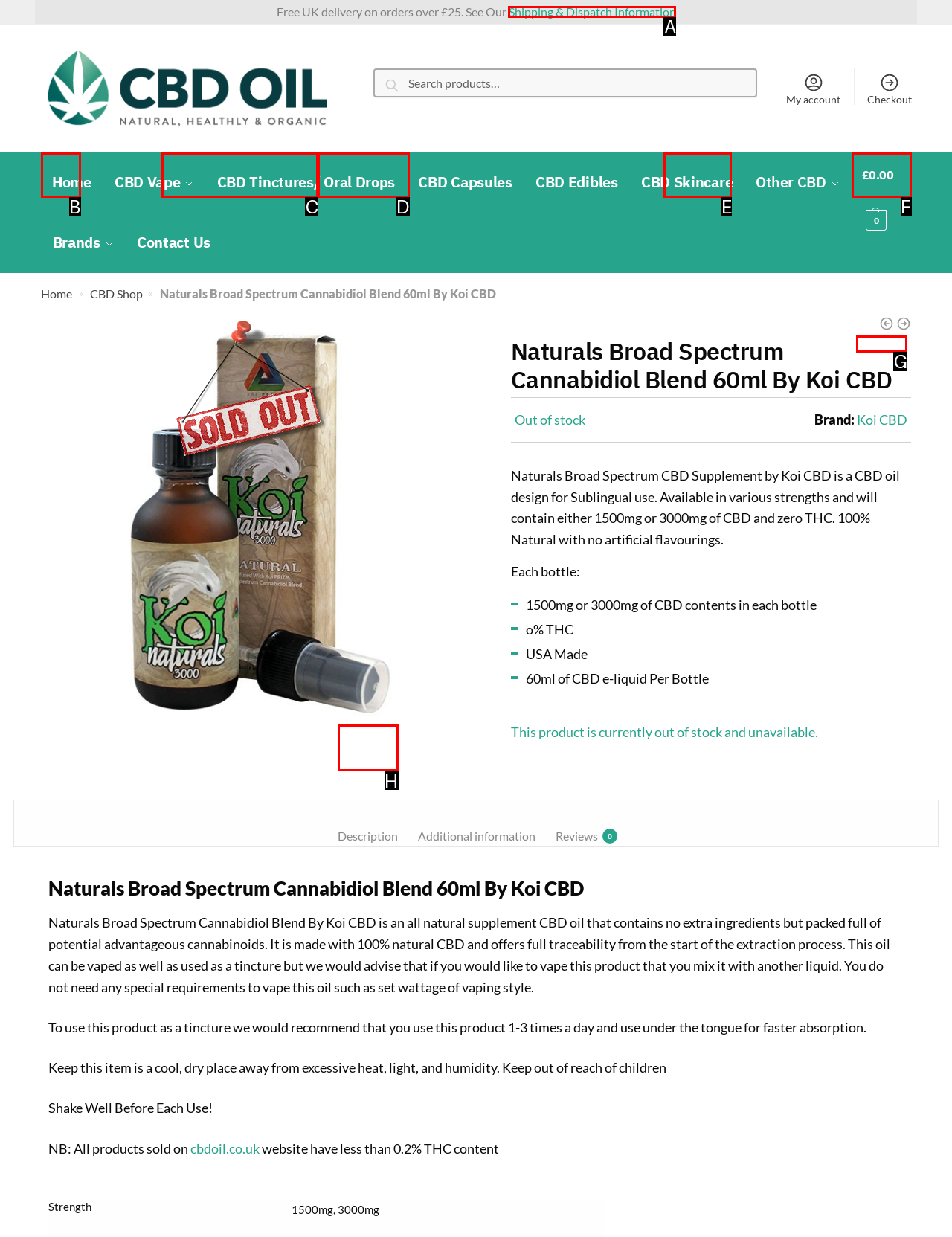Point out the option that needs to be clicked to fulfill the following instruction: View shipping and dispatch information
Answer with the letter of the appropriate choice from the listed options.

A